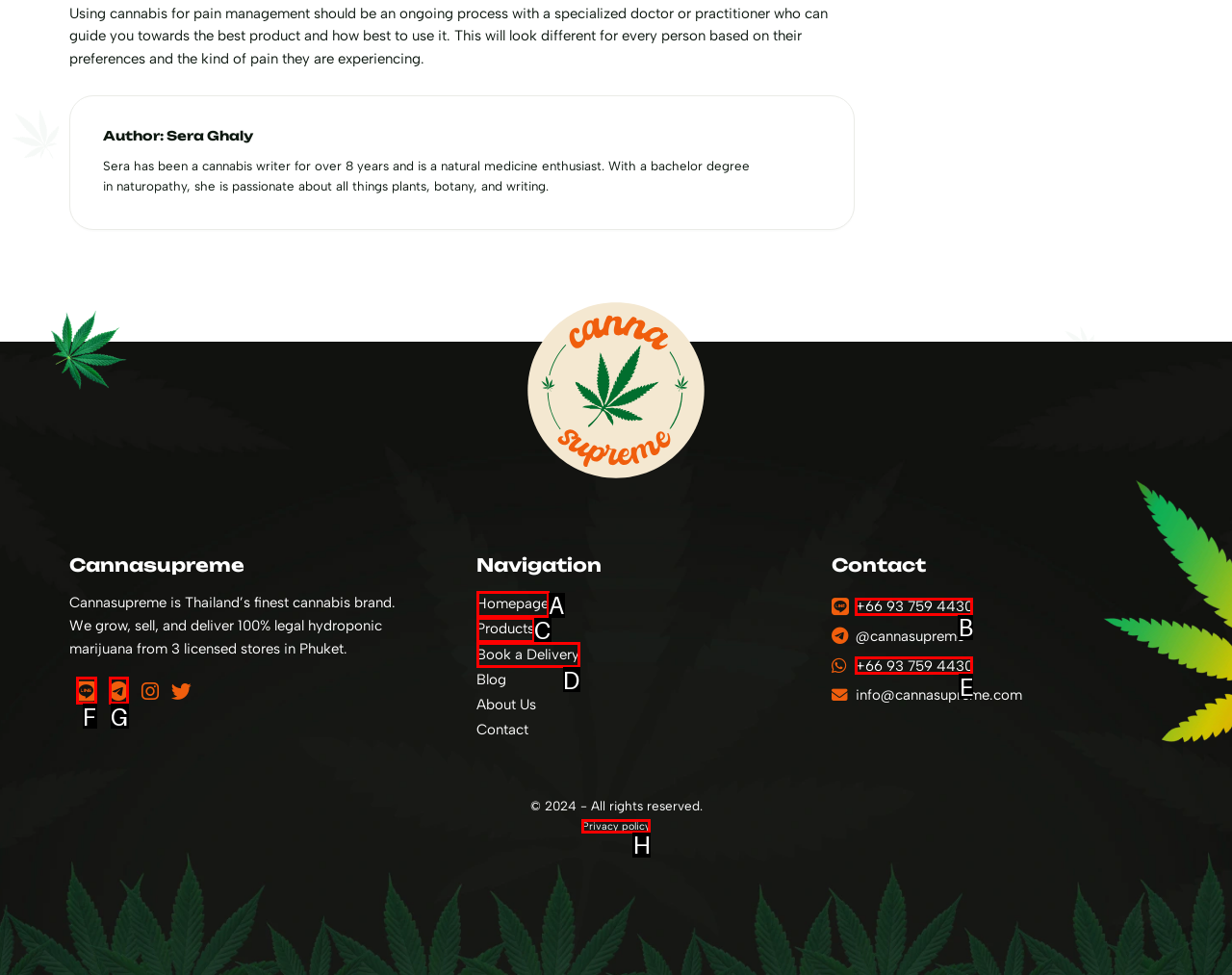Select the appropriate HTML element to click on to finish the task: Read the 'Privacy policy'.
Answer with the letter corresponding to the selected option.

H